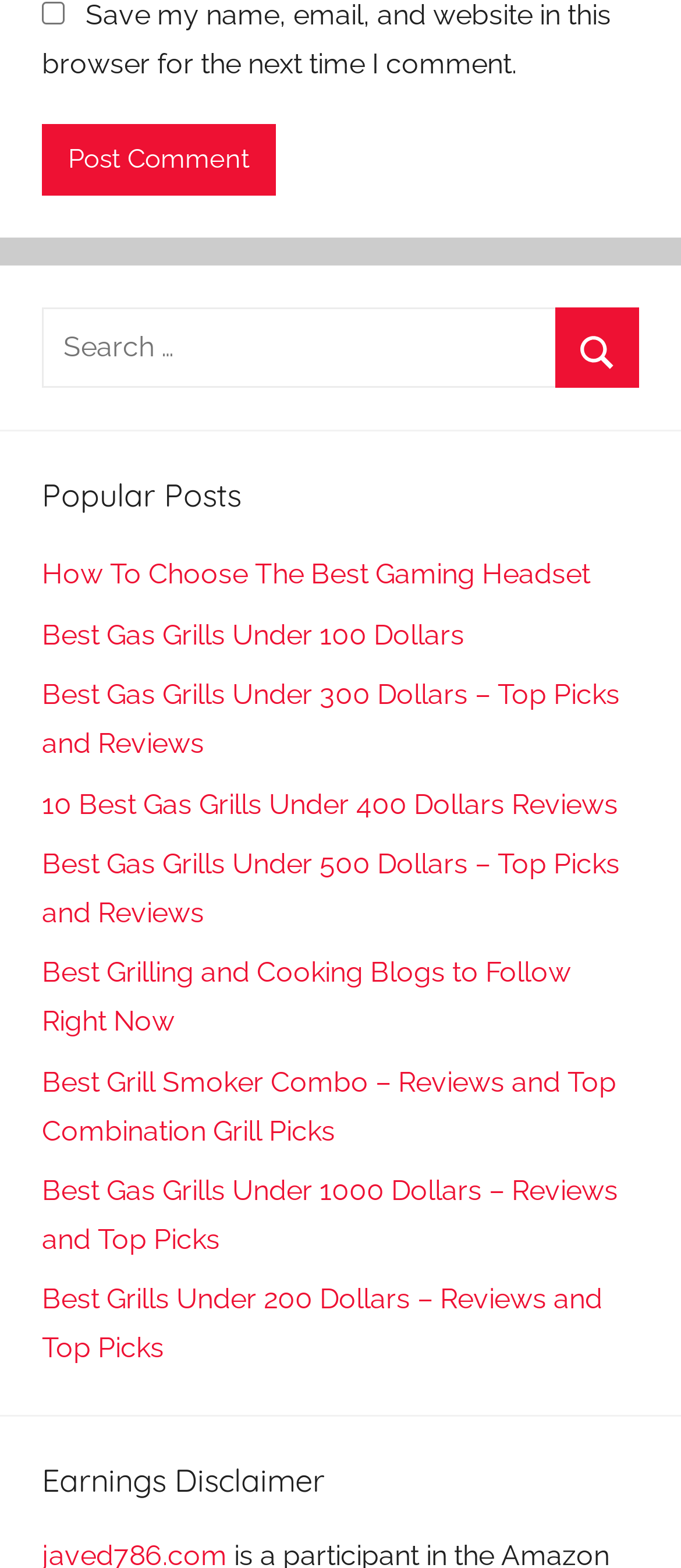Could you locate the bounding box coordinates for the section that should be clicked to accomplish this task: "Check 'Save my name, email, and website in this browser for the next time I comment.'".

[0.062, 0.001, 0.095, 0.015]